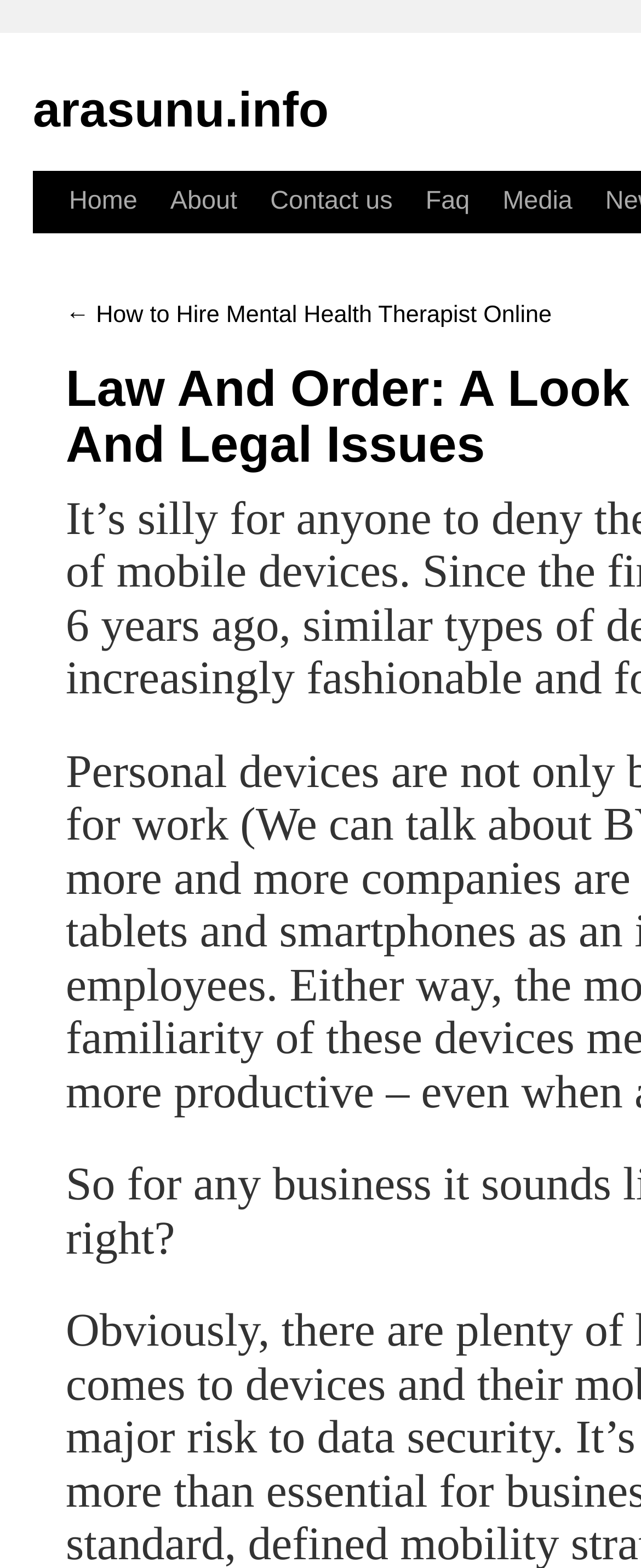Describe the entire webpage, focusing on both content and design.

The webpage is about Law and Order, specifically focusing on the security and legal issues of Bring Your Own Device (BYOD). 

At the top left of the page, there is a link to the website's homepage, "arasunu.info". Below it, there is a "Skip to content" link. 

To the right of these links, there is a navigation menu with five links: "Home", "About", "Contact us", "Faq", and "Media". These links are positioned horizontally, with "Home" on the left and "Media" on the right.

Below the navigation menu, there is a link to a previous article, "How to Hire Mental Health Therapist Online", which is positioned at the top center of the page.